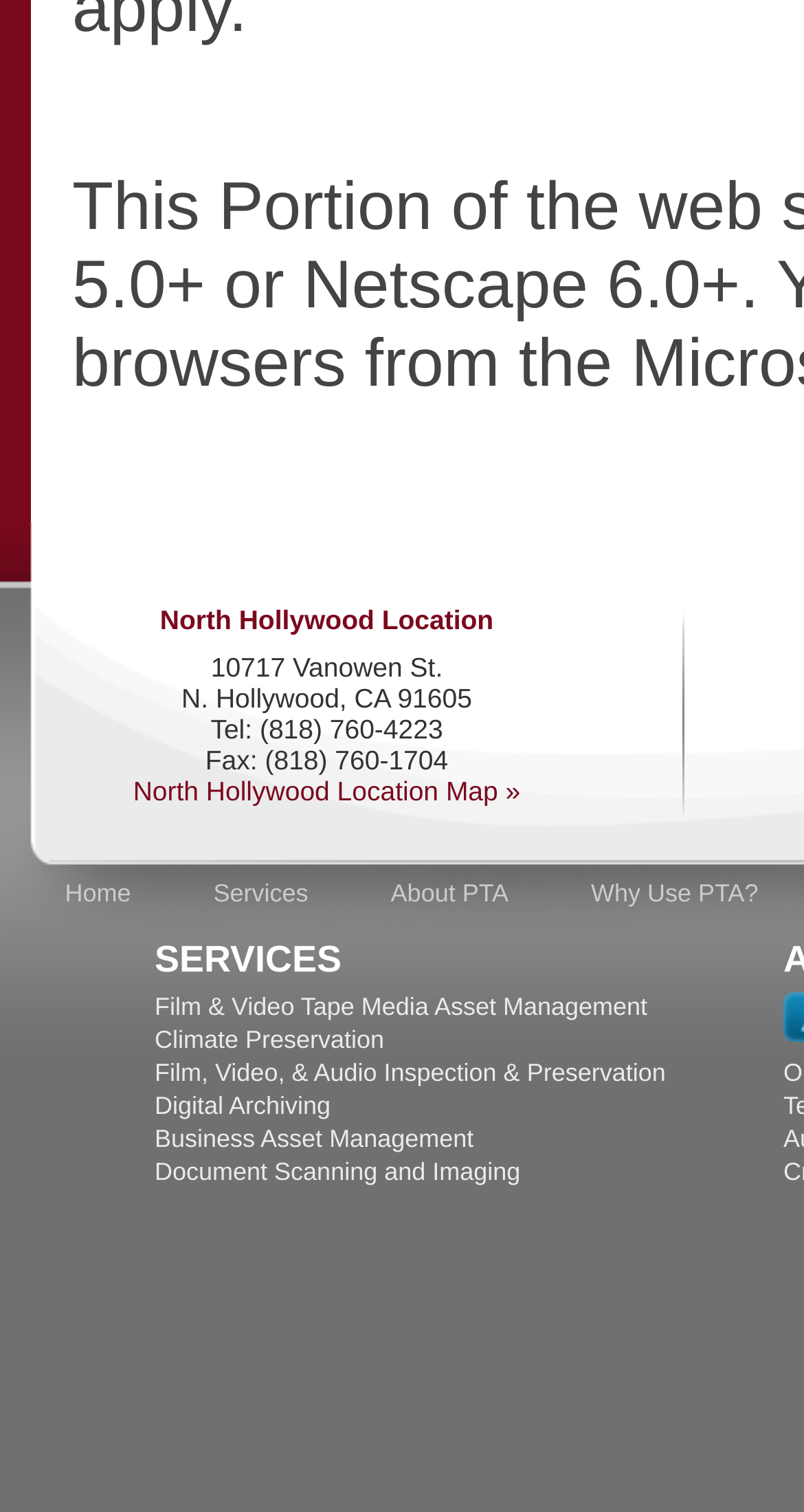Predict the bounding box coordinates of the area that should be clicked to accomplish the following instruction: "Learn about Services". The bounding box coordinates should consist of four float numbers between 0 and 1, i.e., [left, top, right, bottom].

[0.265, 0.581, 0.383, 0.6]